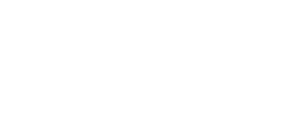Describe every aspect of the image in detail.

The image features a logo that is likely associated with Roncalli High School Athletics, specifically reflecting the Boys Soccer program. Positioned on a webpage dedicated to sharing information about the school's athletic activities, this logo serves to represent school spirit and the achievements of the boys soccer team during the 2023 season. The accompanying text details the team's performance, highlighting both their challenges and successes, such as their competitive record and player recognitions. This imagery embodies the pride and dedication of the Roncalli Royals community in supporting their athletes.